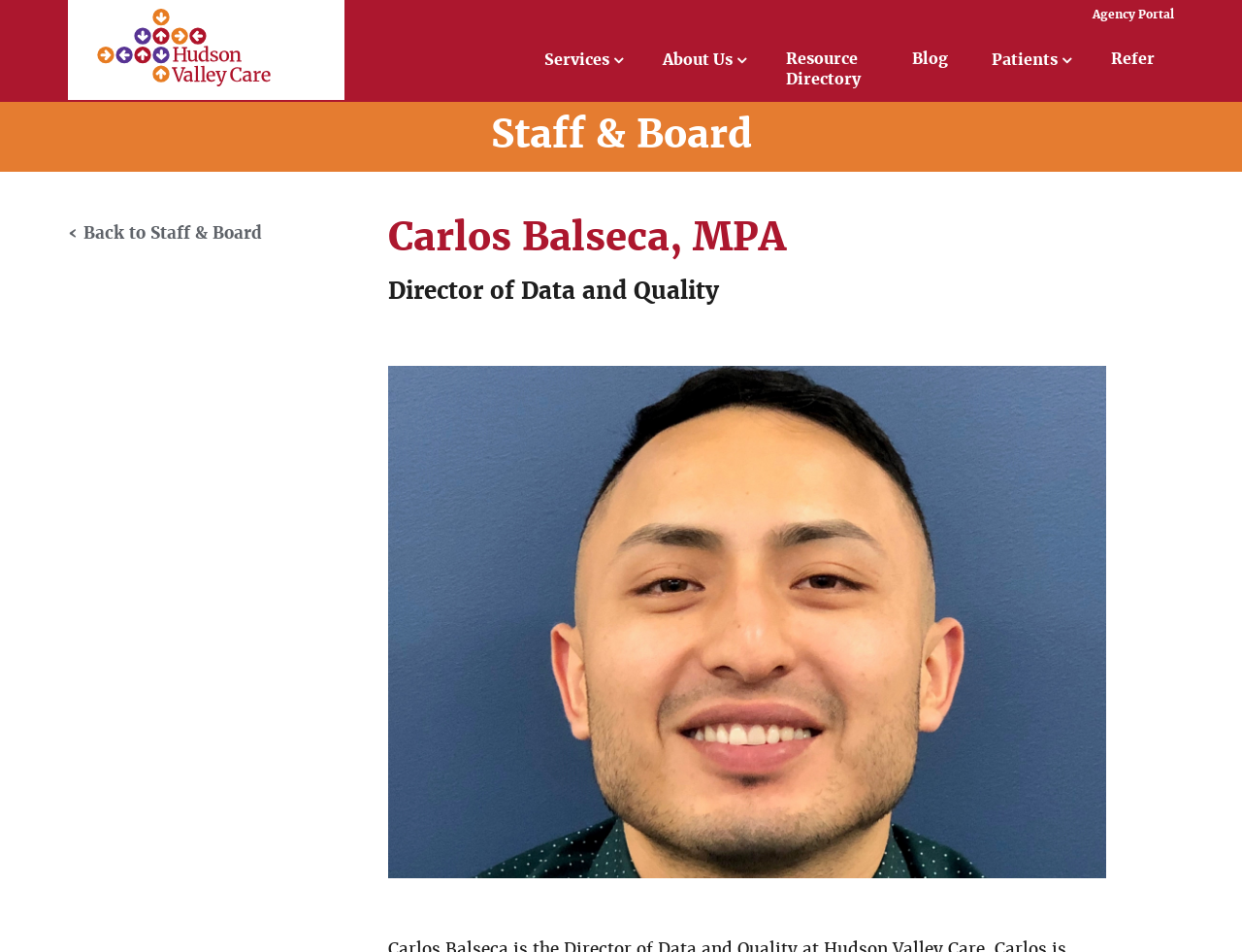Extract the heading text from the webpage.

Carlos Balseca, MPA